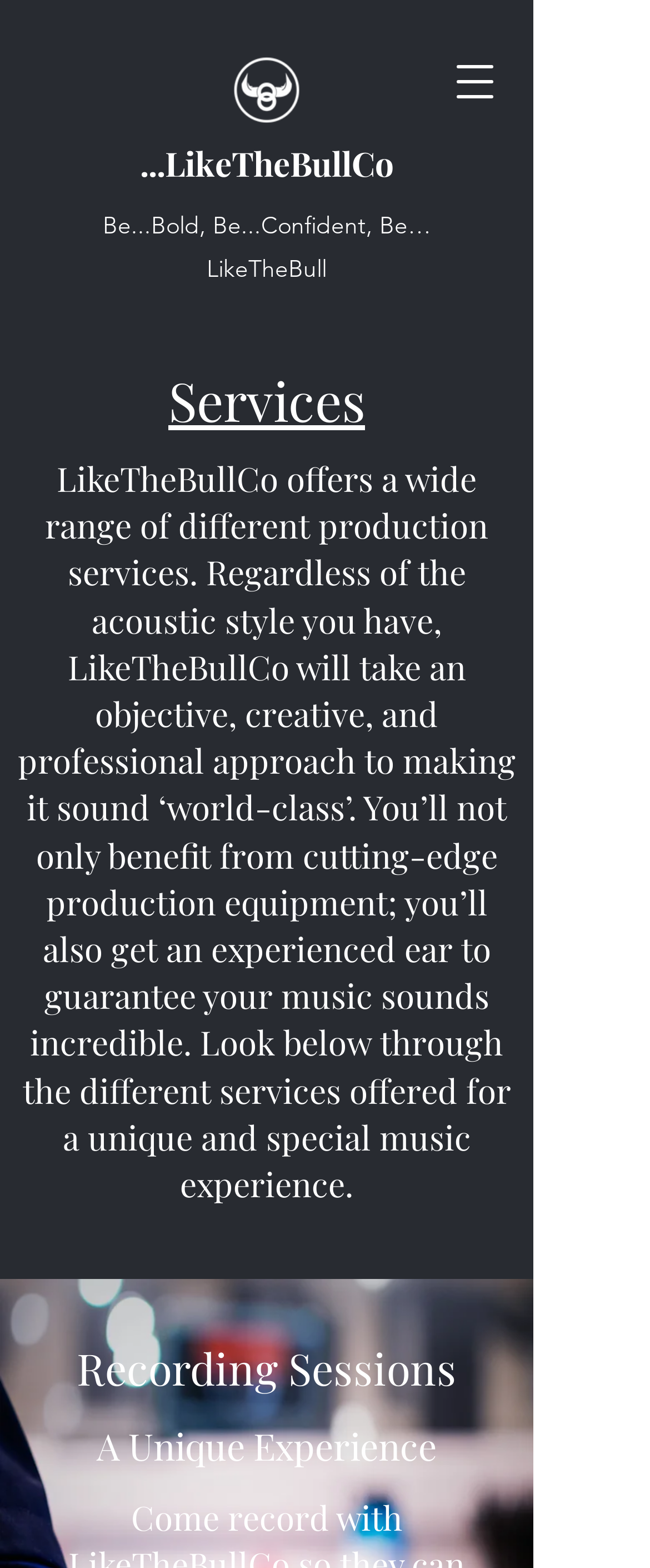Give a one-word or short phrase answer to this question: 
What is the position of the navigation menu button?

Top right